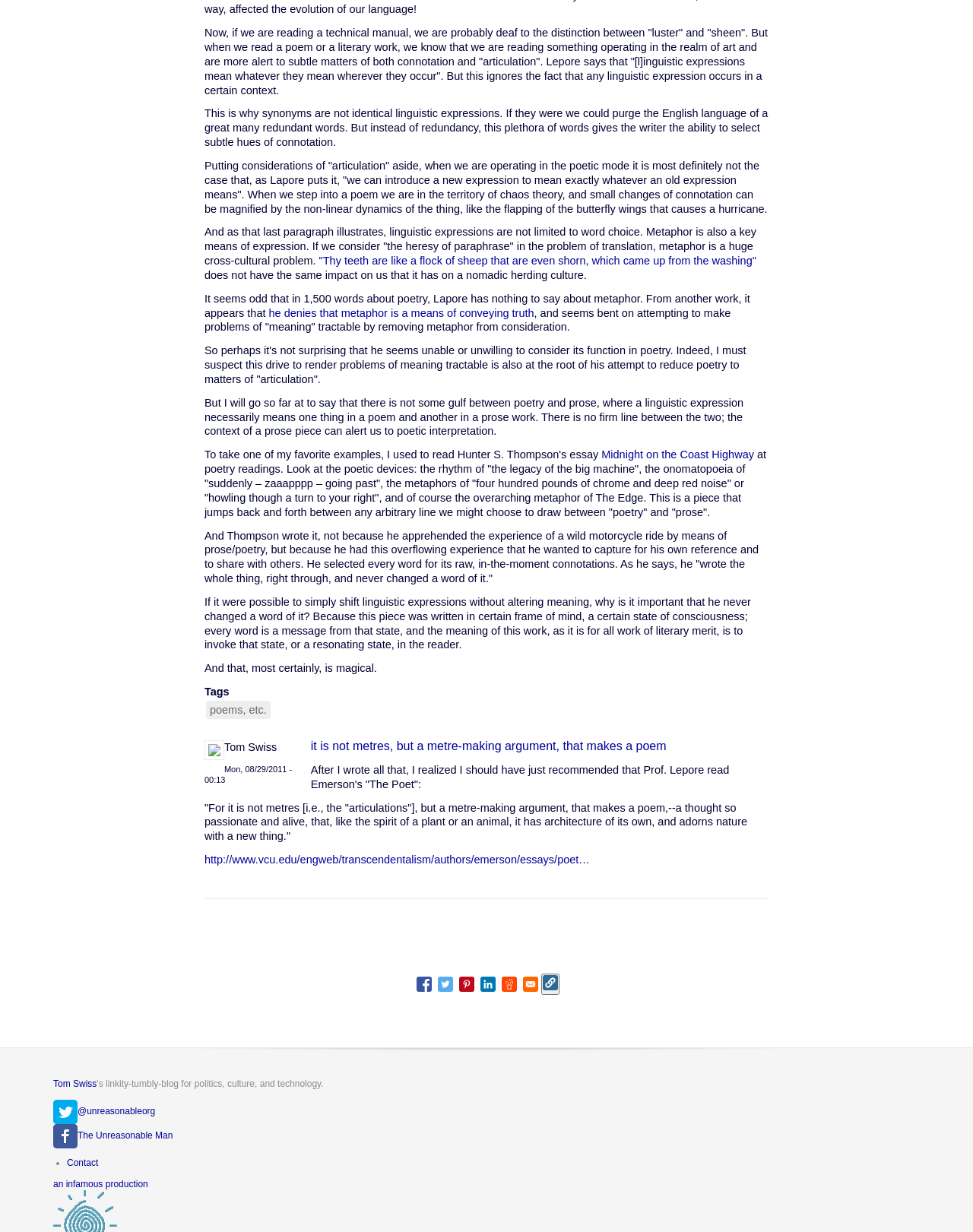Please determine the bounding box coordinates of the element's region to click for the following instruction: "Click the link to read 'poems, etc.'".

[0.212, 0.569, 0.278, 0.584]